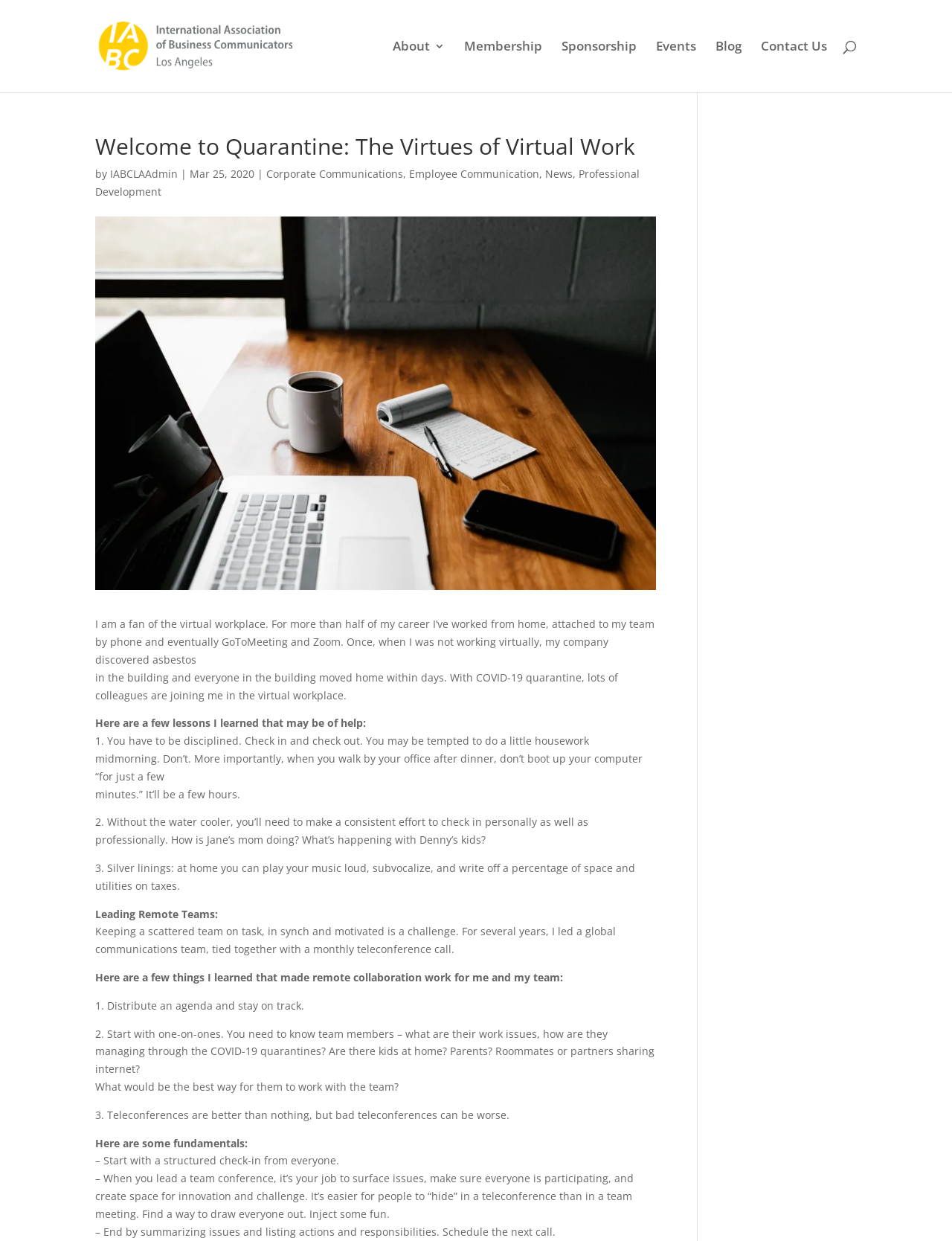Given the element description "News and Politics" in the screenshot, predict the bounding box coordinates of that UI element.

None